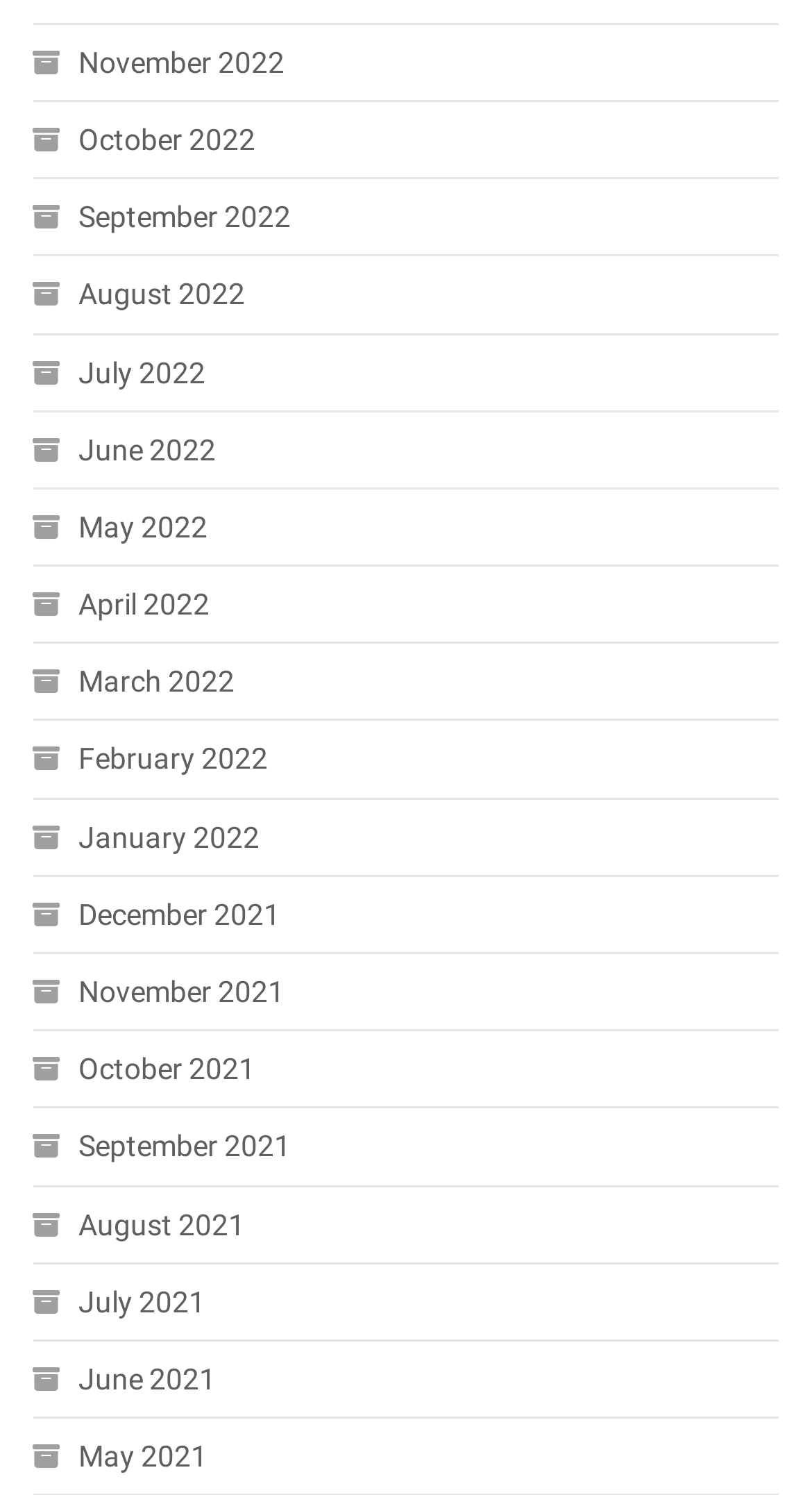Locate the bounding box coordinates of the area you need to click to fulfill this instruction: 'View November 2022'. The coordinates must be in the form of four float numbers ranging from 0 to 1: [left, top, right, bottom].

[0.04, 0.023, 0.35, 0.06]